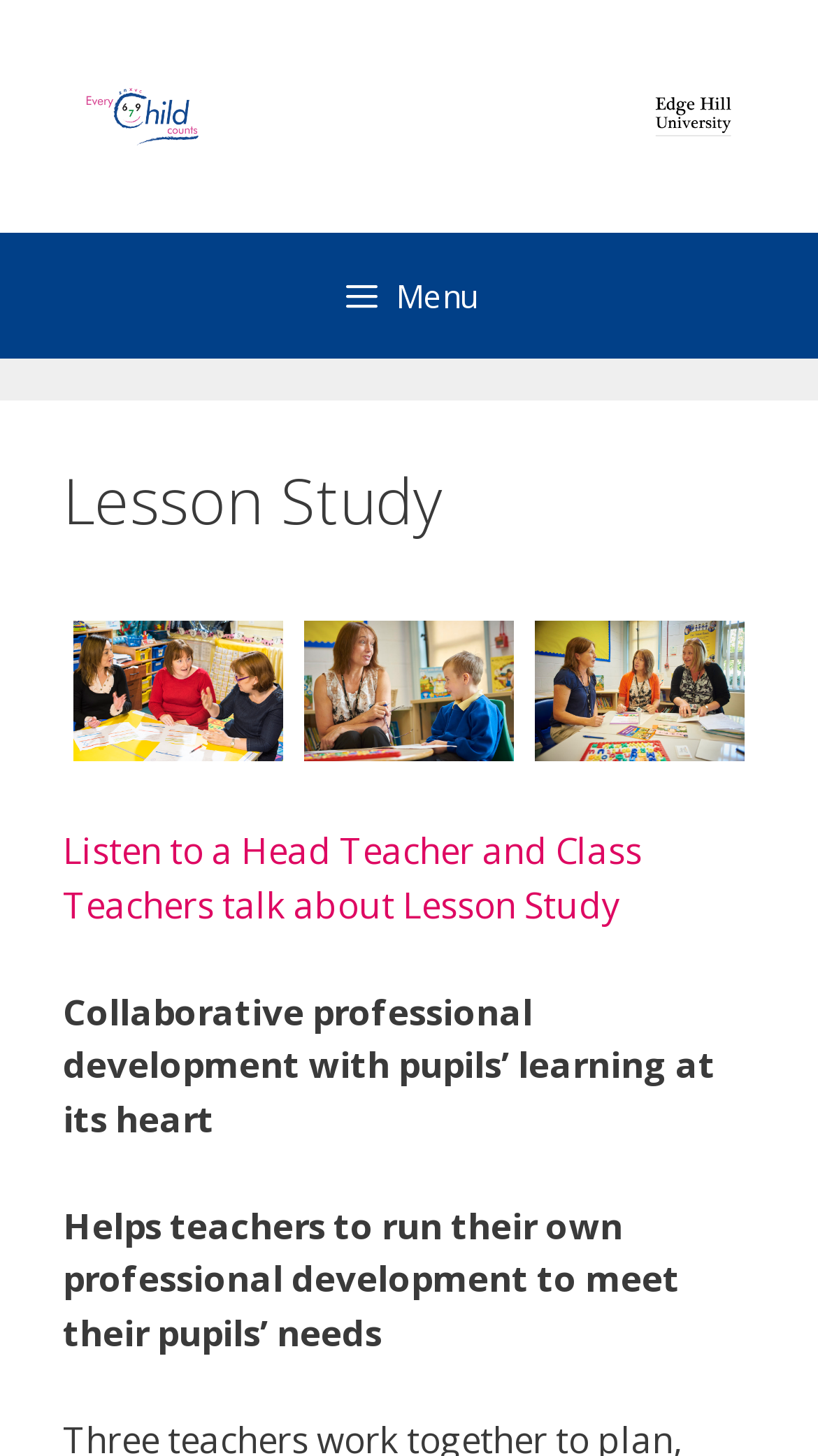Respond to the following query with just one word or a short phrase: 
How many figures are there below the header?

3